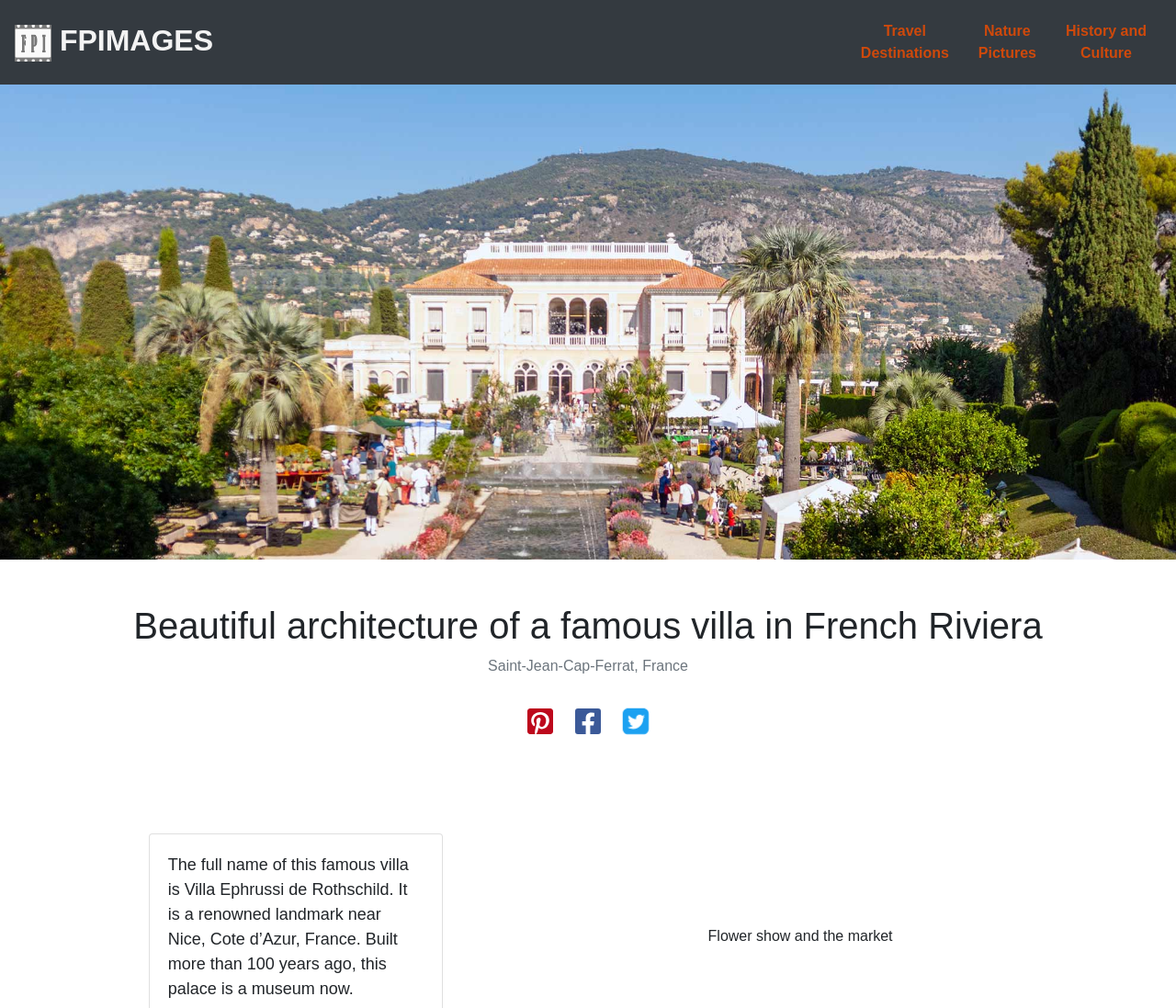Please provide a comprehensive response to the question based on the details in the image: What is the current use of the palace?

I found the answer by reading the static text element that appears in the middle of the webpage, which mentions that the palace is a museum now.